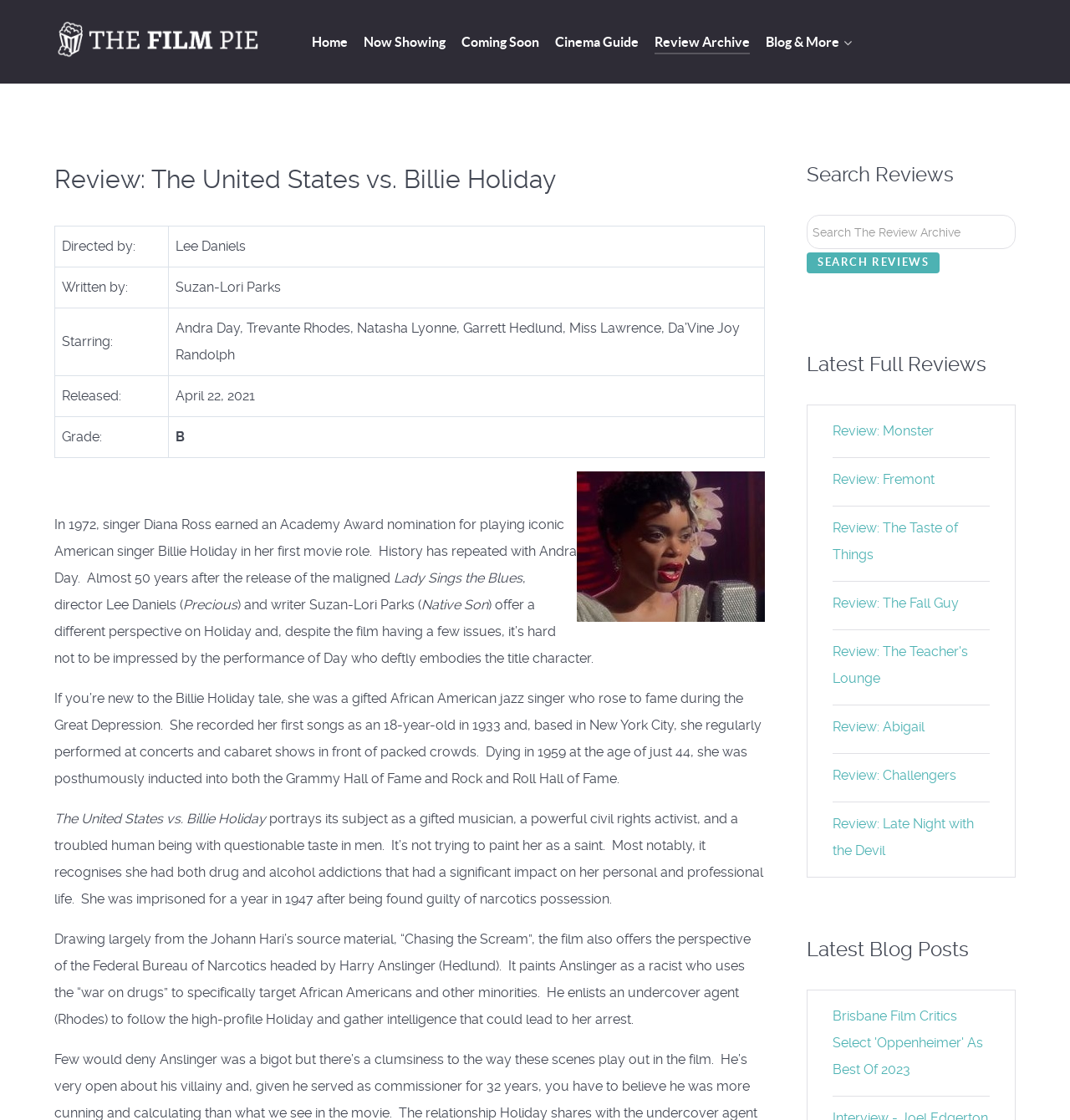Please reply to the following question with a single word or a short phrase:
What is the name of the actor who plays Billie Holiday in the movie?

Andra Day